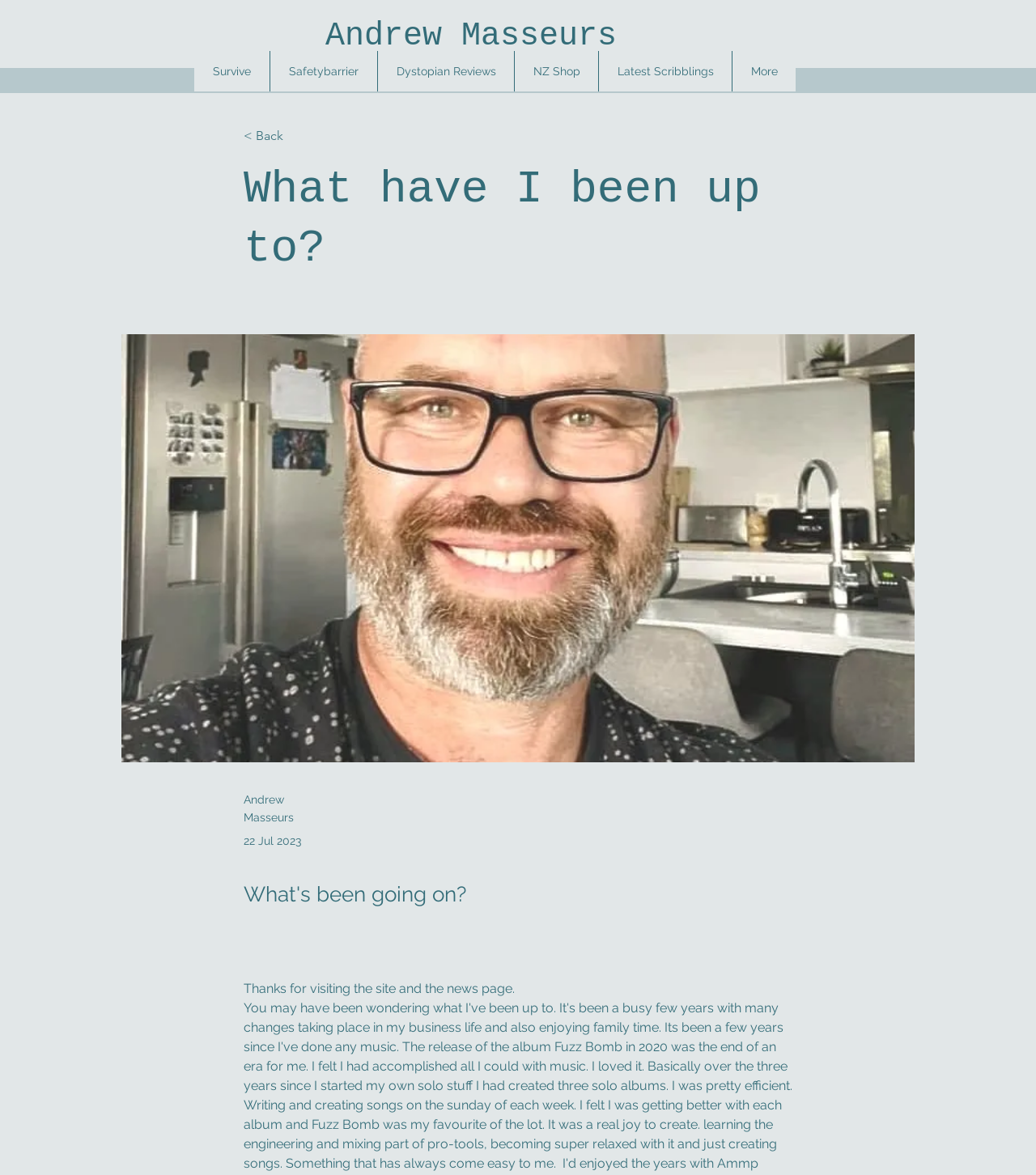Please mark the clickable region by giving the bounding box coordinates needed to complete this instruction: "visit dystopian reviews".

[0.361, 0.043, 0.489, 0.078]